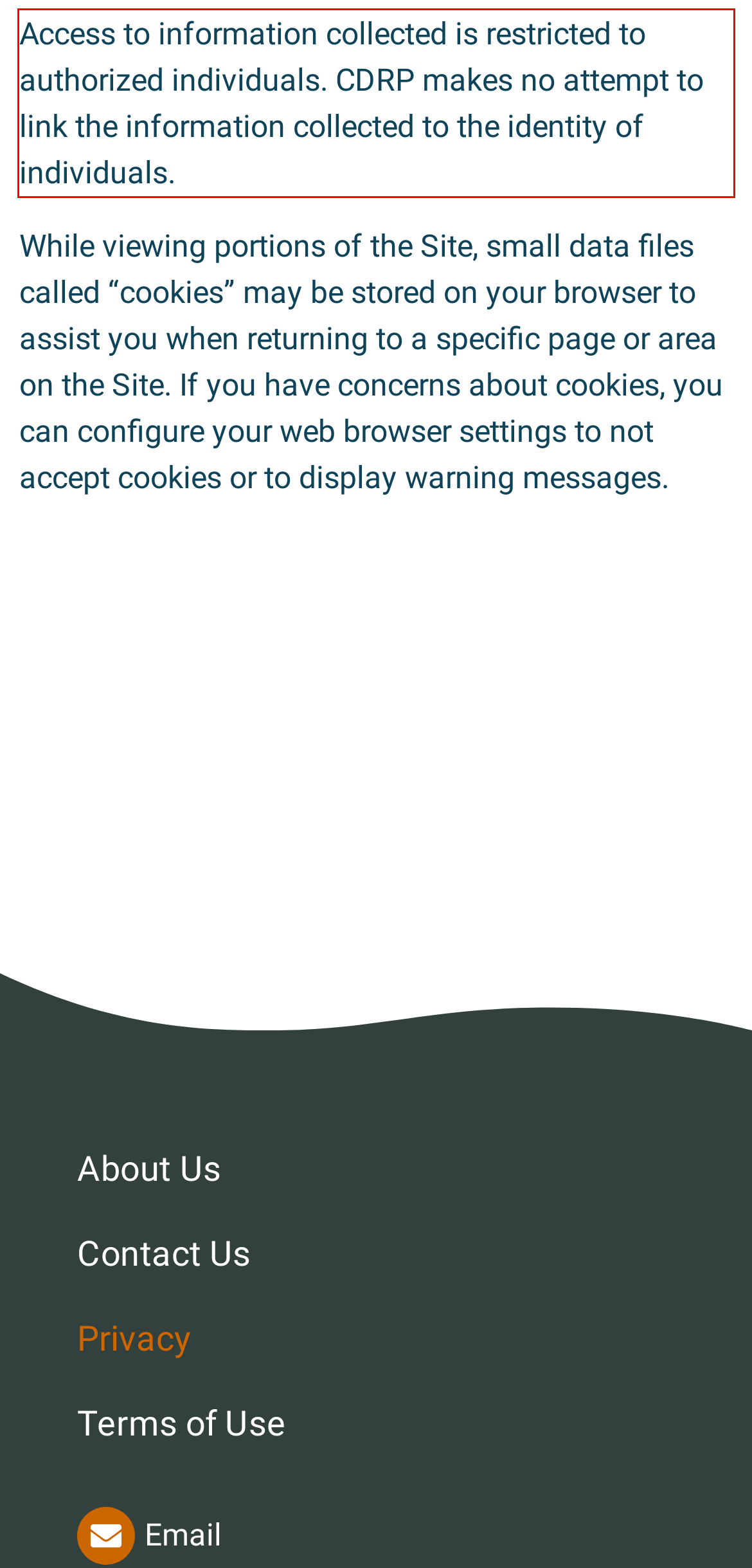Please recognize and transcribe the text located inside the red bounding box in the webpage image.

Access to information collected is restricted to authorized individuals. CDRP makes no attempt to link the information collected to the identity of individuals.